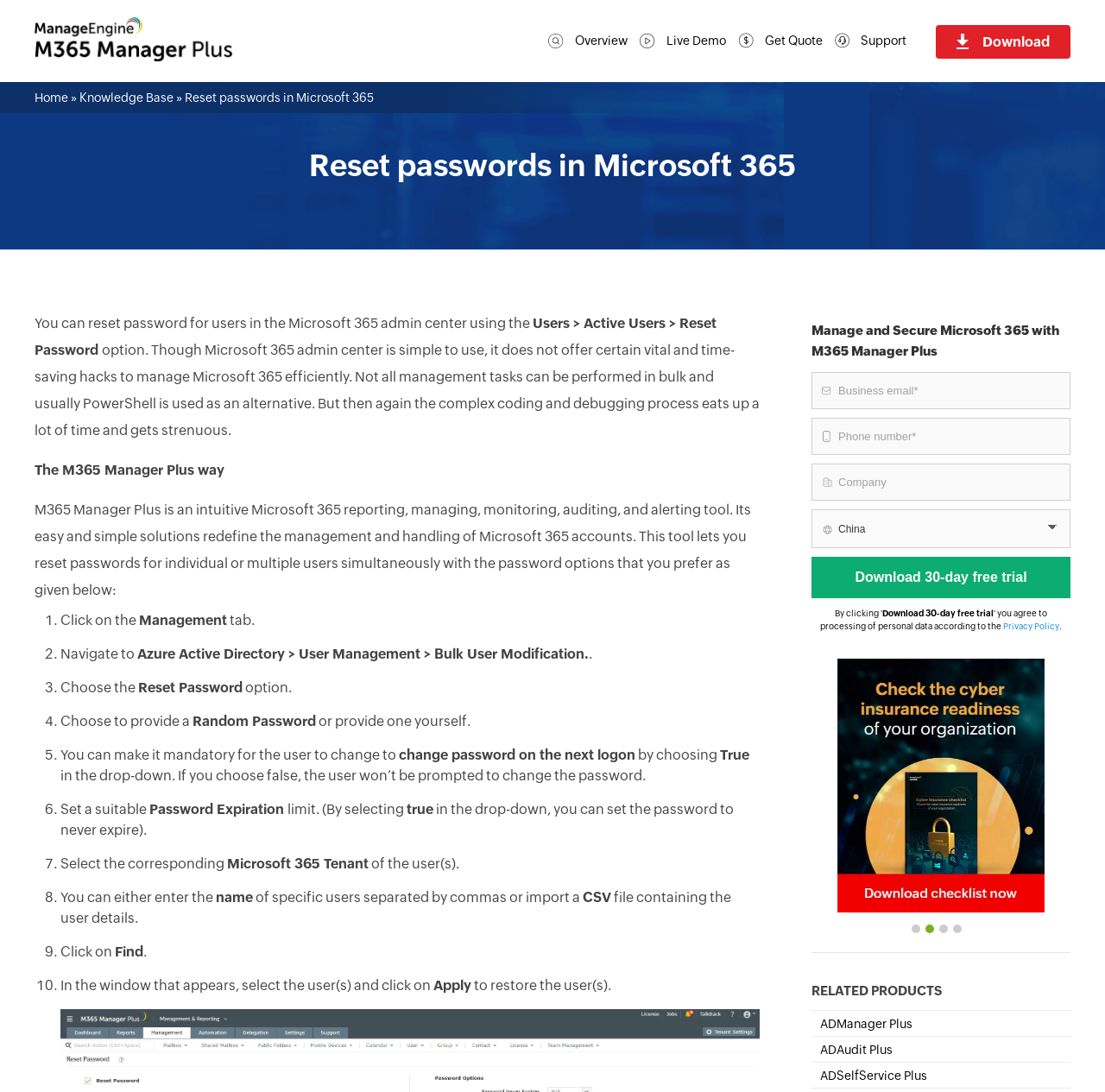Please identify the bounding box coordinates of the element that needs to be clicked to perform the following instruction: "Enter business email in the textbox".

[0.734, 0.341, 0.969, 0.375]